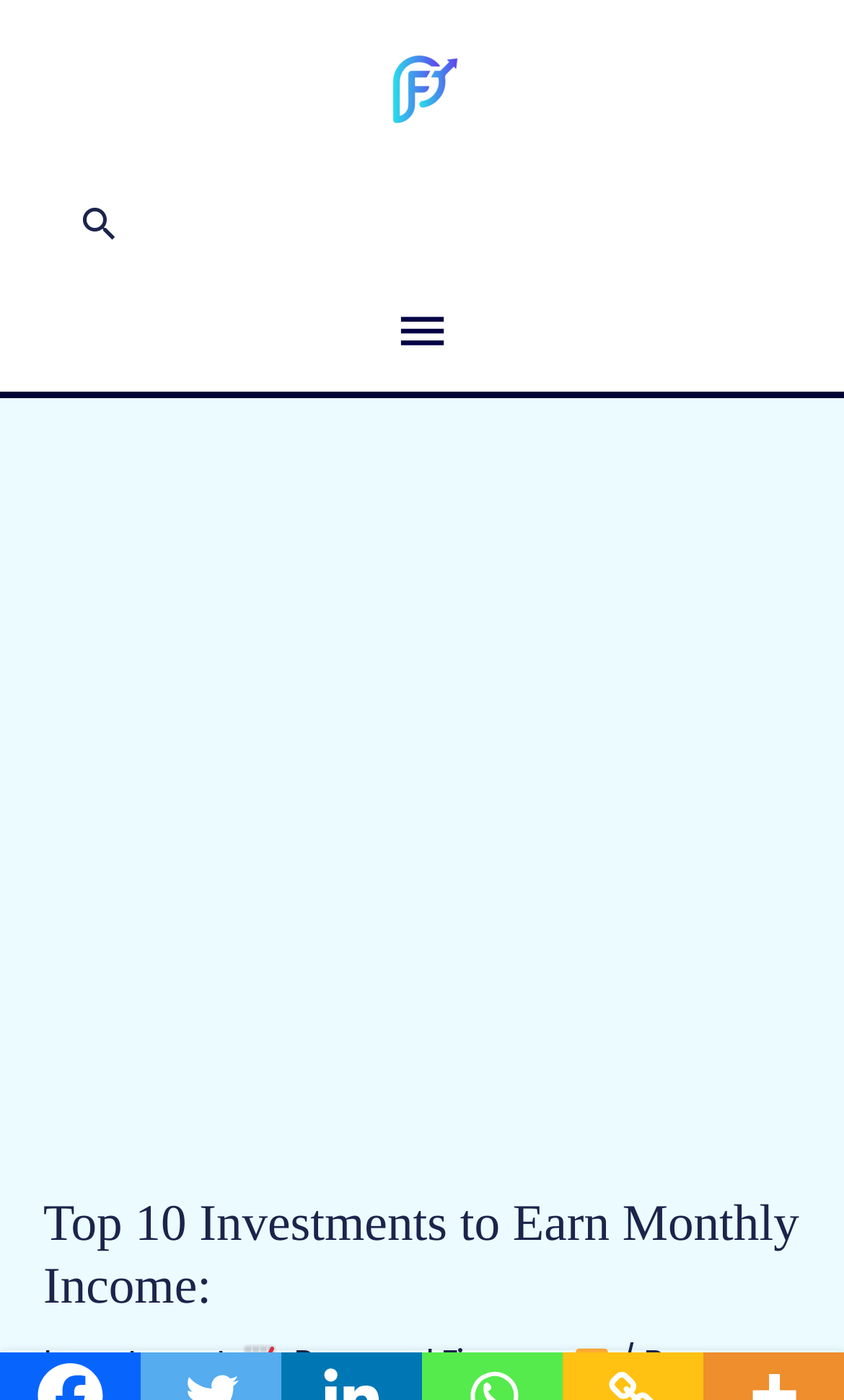Determine the bounding box for the described UI element: "alt="RakshithPai.com Main Logo"".

[0.436, 0.044, 0.564, 0.077]